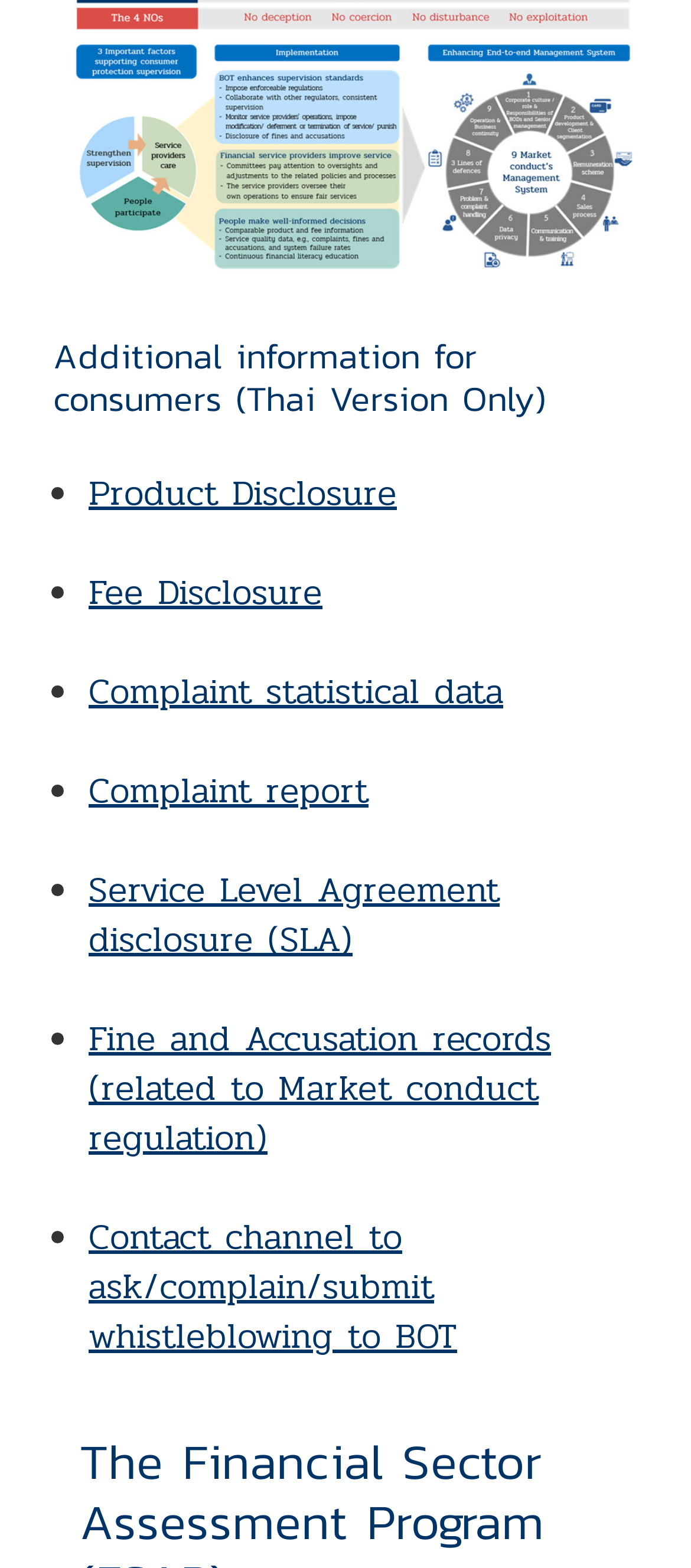How many list items are there? Look at the image and give a one-word or short phrase answer.

7